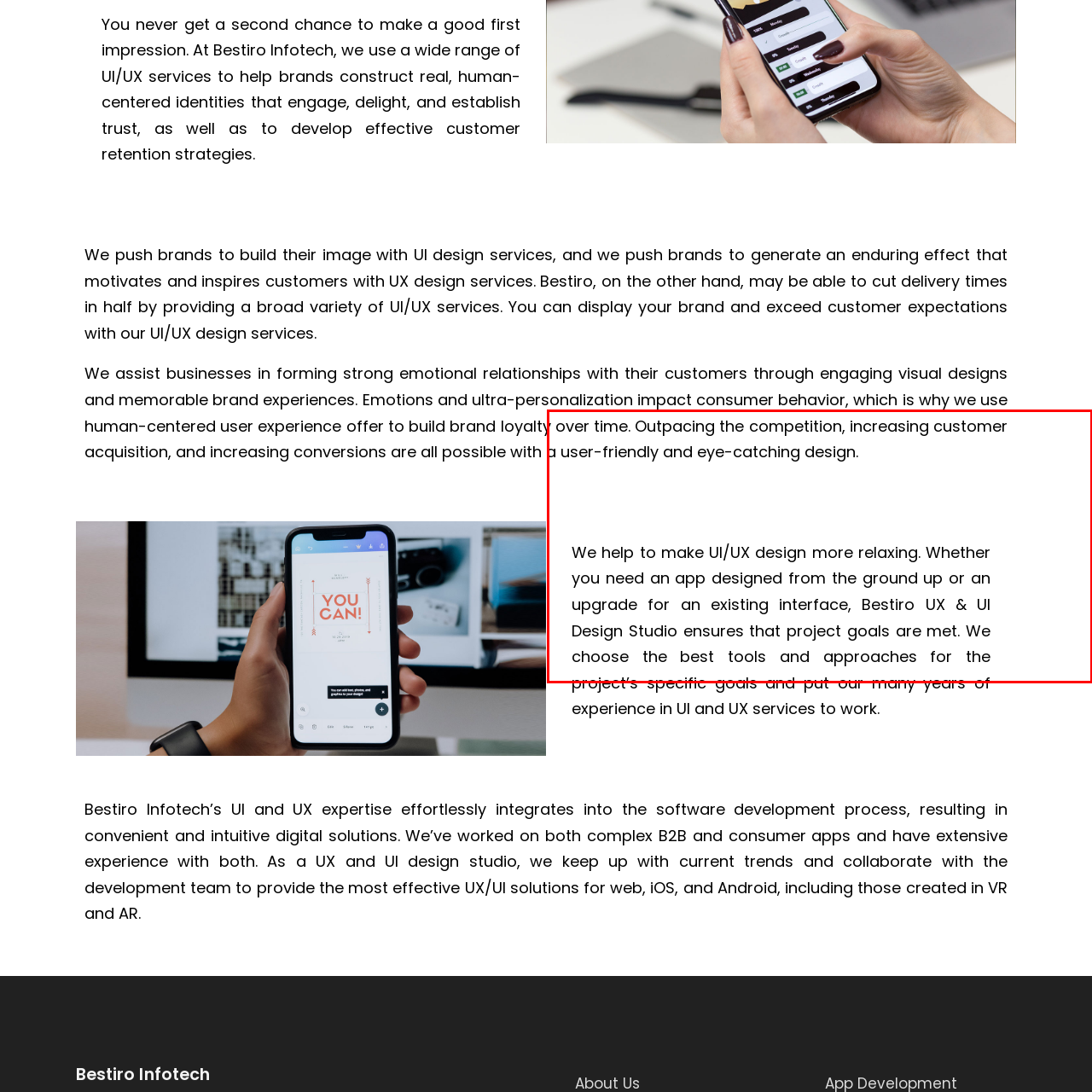Describe meticulously the scene encapsulated by the red boundary in the image.

The image presents a visually engaging design centered around the key principles of UI/UX design, reflecting the expertise of Bestiro Infotech. It emphasizes their commitment to creating human-centered identities that enhance brand engagement and establish trust. The accompanying text highlights the importance of emotional connections through memorable visual experiences, and the studio's goal of simplifying the UI/UX design process. Whether developing new applications or upgrading existing interfaces, Bestiro Infotech leverages its extensive experience to meet project objectives effectively, ensuring a user-friendly and visually appealing design that stands out in a competitive landscape.